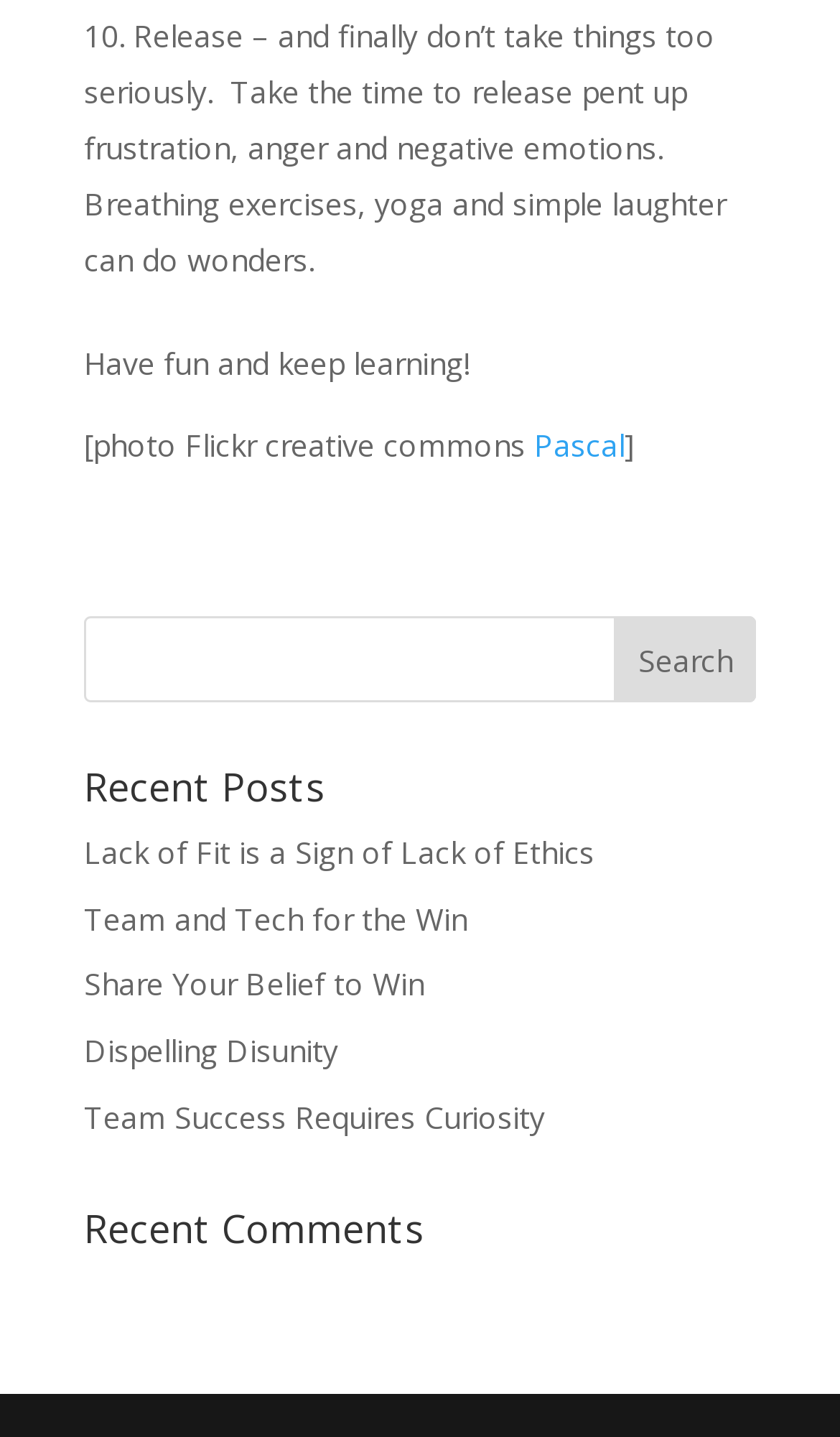Please provide a comprehensive answer to the question below using the information from the image: What is the category of the links under 'Recent Posts'?

The links under 'Recent Posts' have titles such as 'Lack of Fit is a Sign of Lack of Ethics' and 'Team and Tech for the Win', which suggests that they are blog posts or articles.